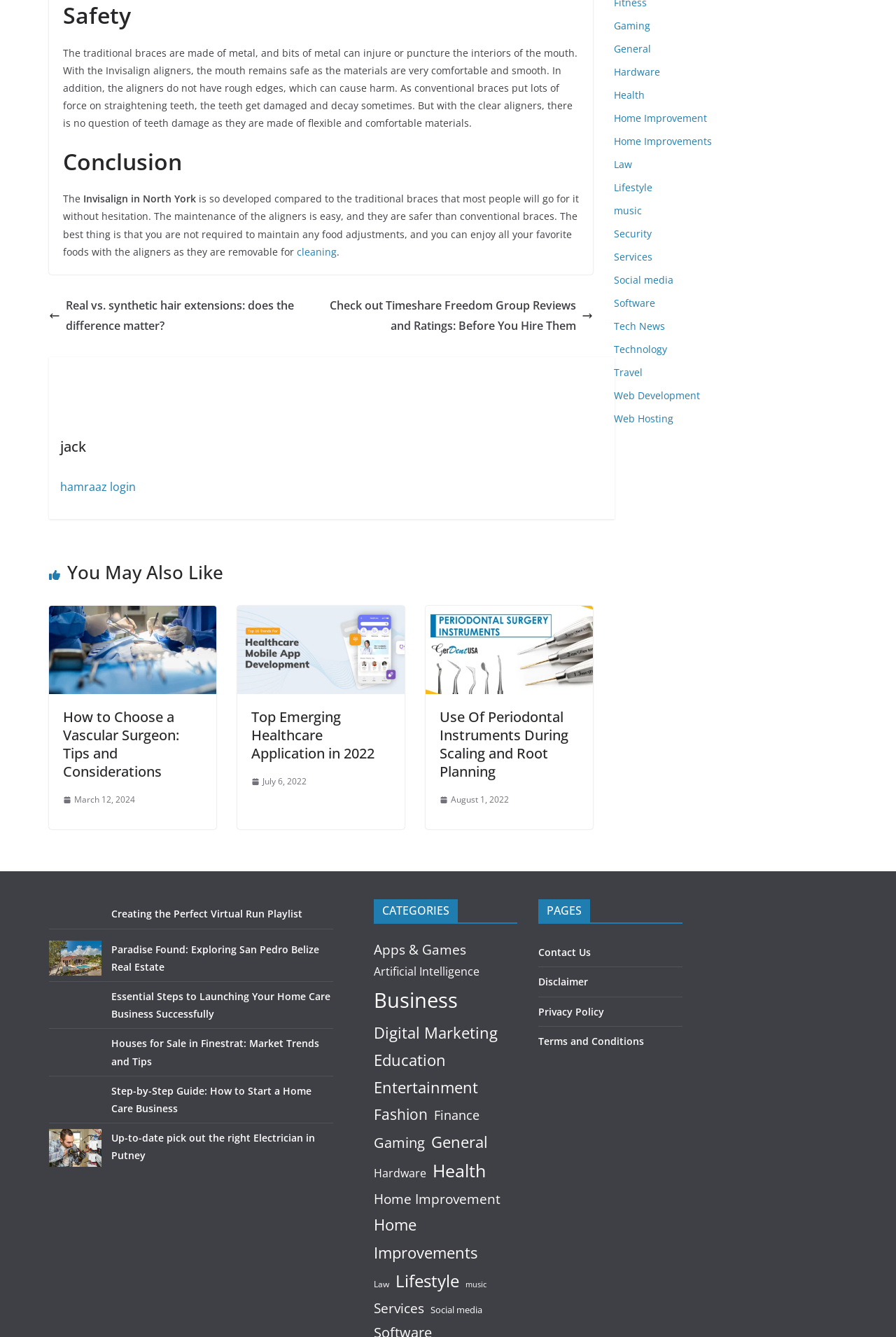Determine the bounding box coordinates for the area that should be clicked to carry out the following instruction: "Read about 'How to Choose a Vascular Surgeon: Tips and Considerations'".

[0.055, 0.455, 0.241, 0.466]